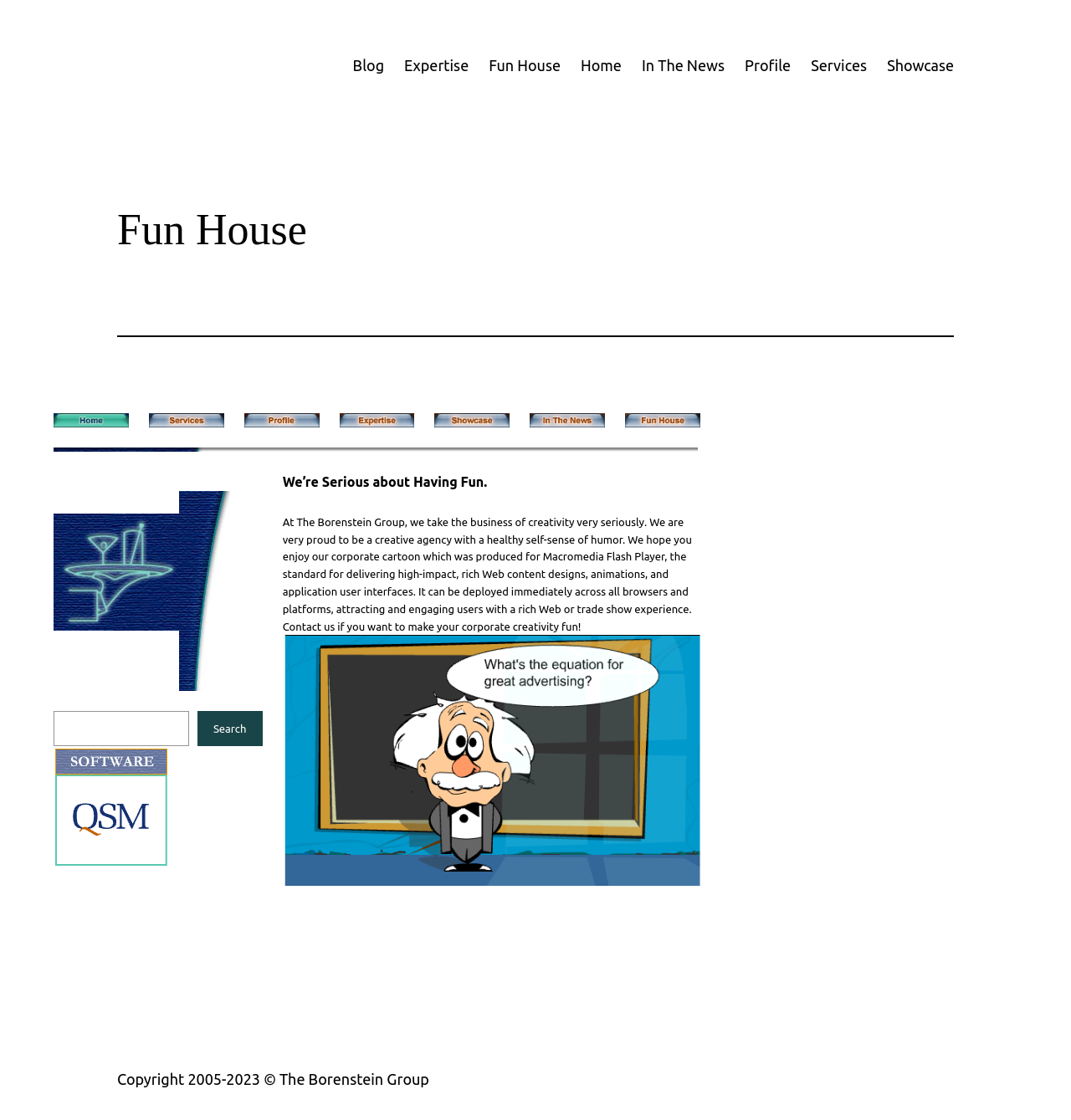Please indicate the bounding box coordinates of the element's region to be clicked to achieve the instruction: "Click the 'Blog' link". Provide the coordinates as four float numbers between 0 and 1, i.e., [left, top, right, bottom].

[0.329, 0.048, 0.359, 0.069]